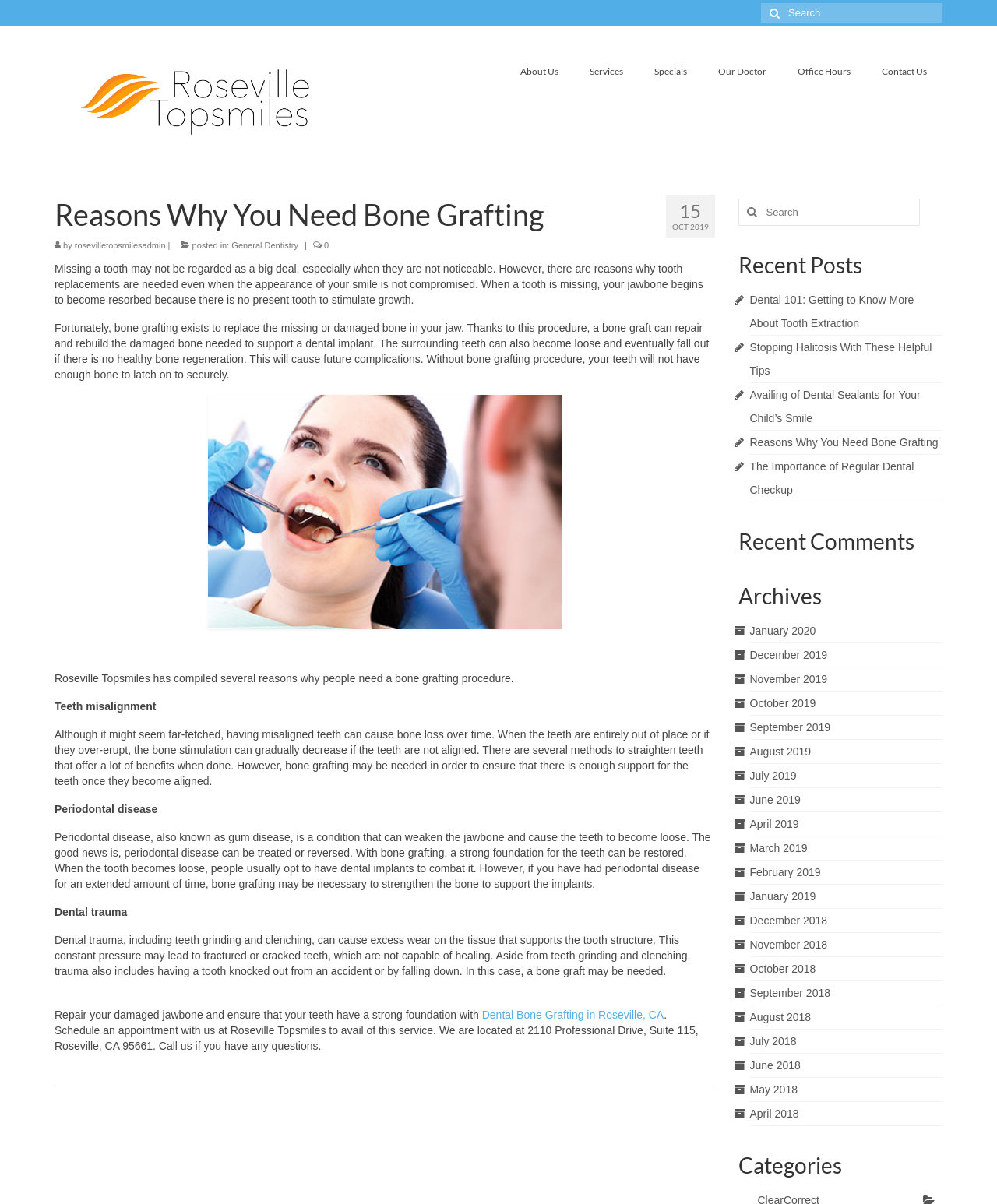Generate a thorough caption detailing the webpage content.

This webpage is about bone grafting, a dental procedure that replaces missing or damaged bone in the jaw. The page is divided into several sections. At the top, there is a search bar with a magnifying glass icon, followed by a navigation menu with links to "About Us", "Services", "Specials", "Our Doctor", "Office Hours", and "Contact Us". 

Below the navigation menu, there is a main content area with an article titled "Reasons Why You Need Bone Grafting". The article is written by "rosevilletopsmilesadmin" and posted in the "General Dentistry" category. The article discusses the importance of bone grafting, explaining that missing teeth can cause jawbone resorption, and that bone grafting can repair and rebuild damaged bone to support dental implants.

The article is accompanied by an image related to bone grafting. The text is divided into sections, each discussing a specific reason why bone grafting is necessary, including teeth misalignment, periodontal disease, and dental trauma. 

At the bottom of the page, there are several sections, including "Recent Posts", "Recent Comments", and "Archives", which provide links to other articles and blog posts on the website. There is also a footer section with a search bar and a link to schedule an appointment with Roseville Topsmiles.